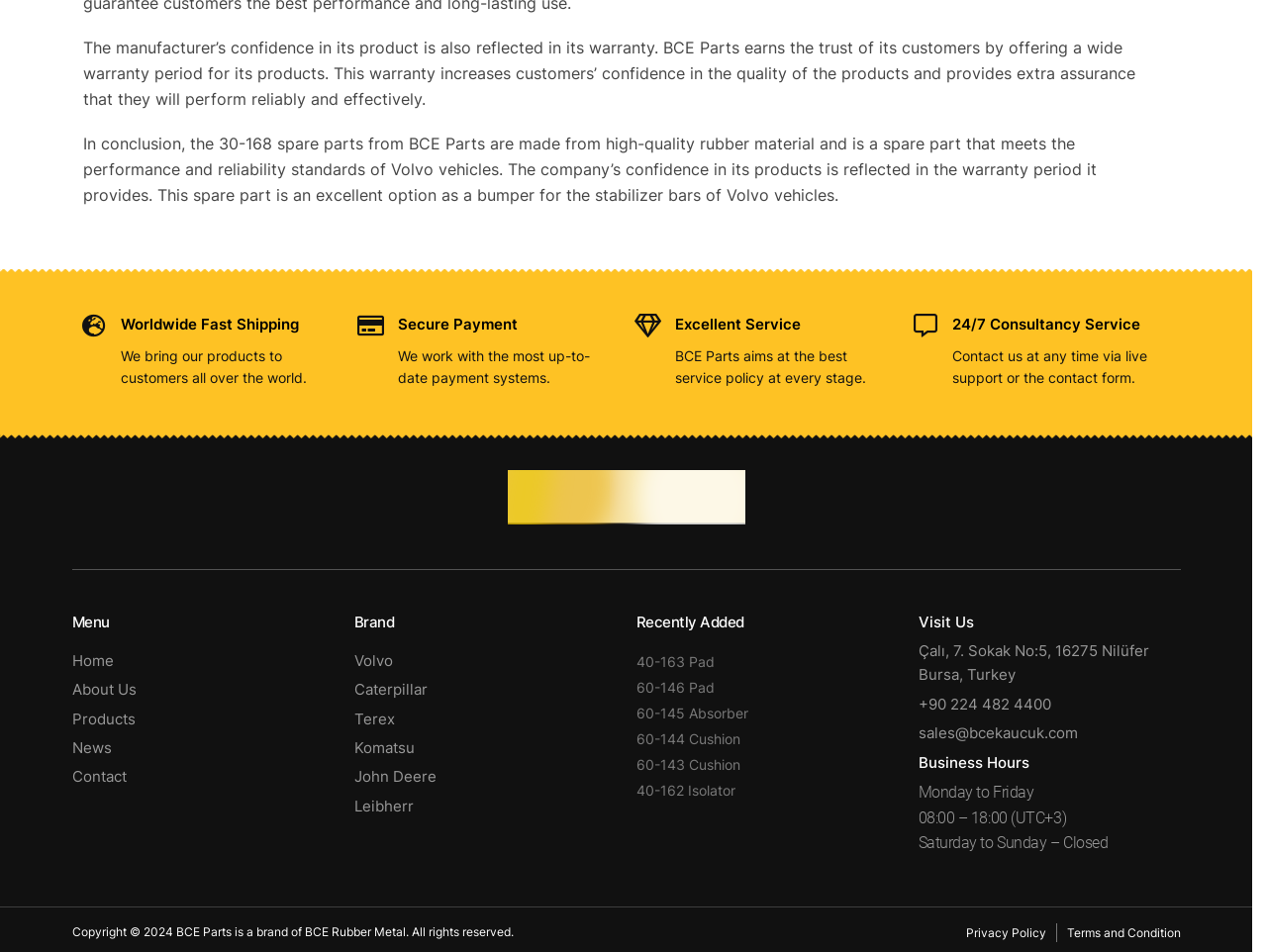Give the bounding box coordinates for the element described by: "60-144 Cushion".

[0.502, 0.778, 0.584, 0.796]